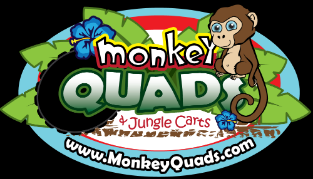Respond to the question below with a single word or phrase:
What is the character sitting on top of the letters?

A cute monkey